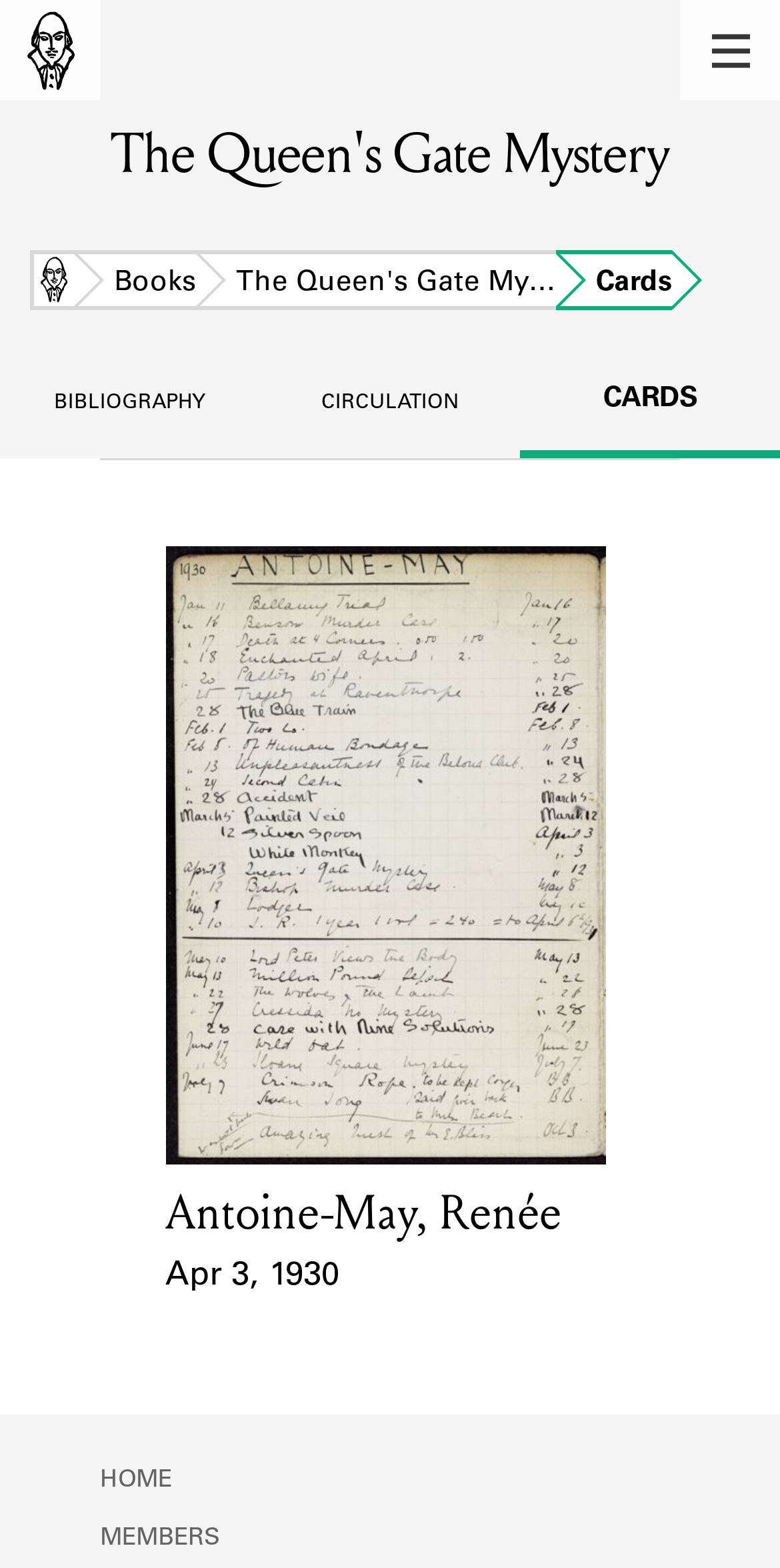Find the bounding box coordinates of the clickable area required to complete the following action: "go to books".

[0.095, 0.16, 0.251, 0.198]